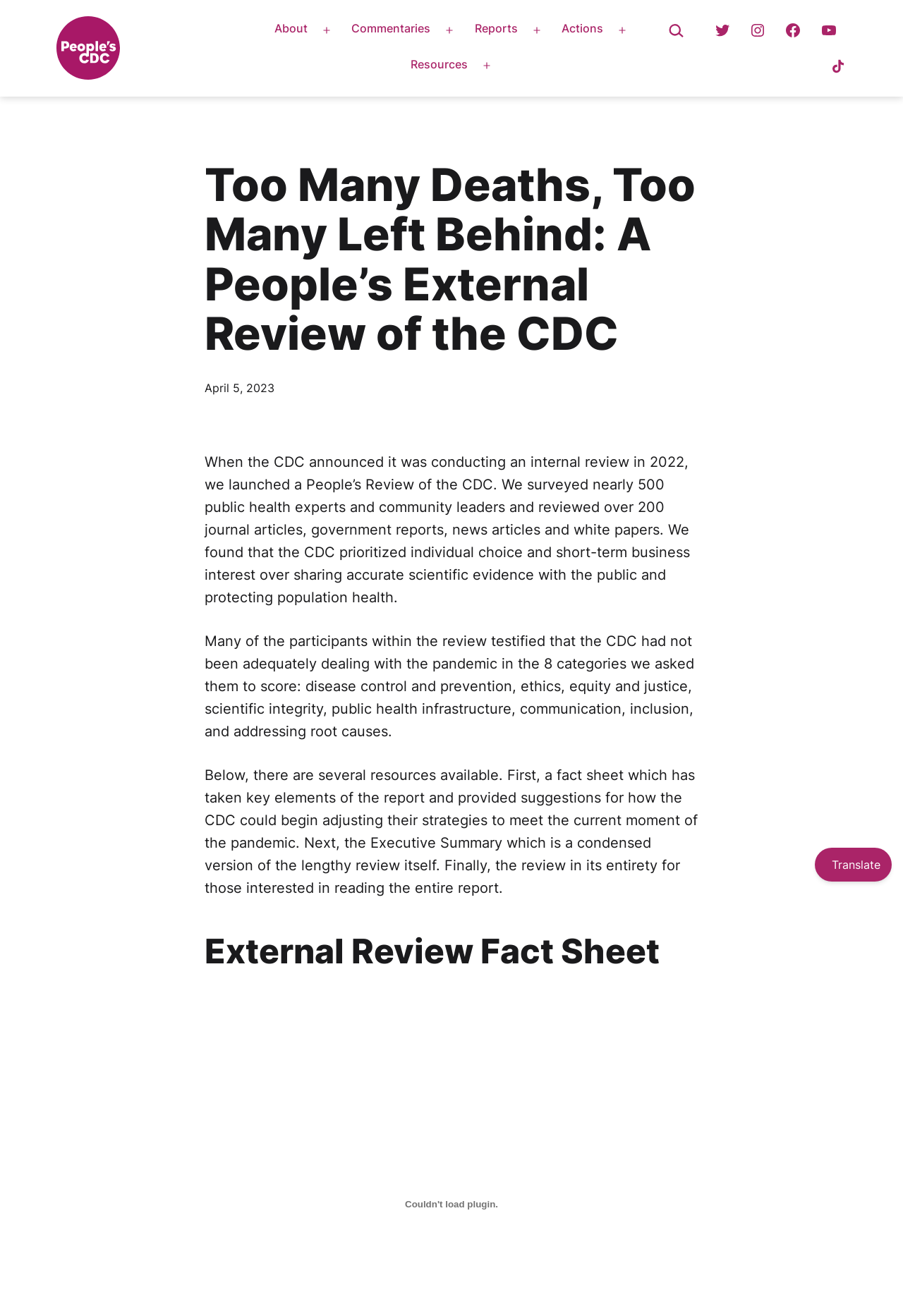What is the date mentioned in the webpage?
Please provide an in-depth and detailed response to the question.

I found the date mentioned in the webpage by looking at the time element, which is located below the main heading, and it says 'April 5, 2023'.